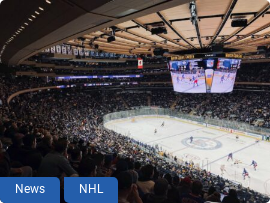What is the purpose of the blue panel in the foreground?
Look at the image and provide a detailed response to the question.

The caption states that the blue panel contains links labeled 'News' and 'NHL', suggesting that its purpose is to provide links to relevant sections, likely related to the current sporting events and updates.